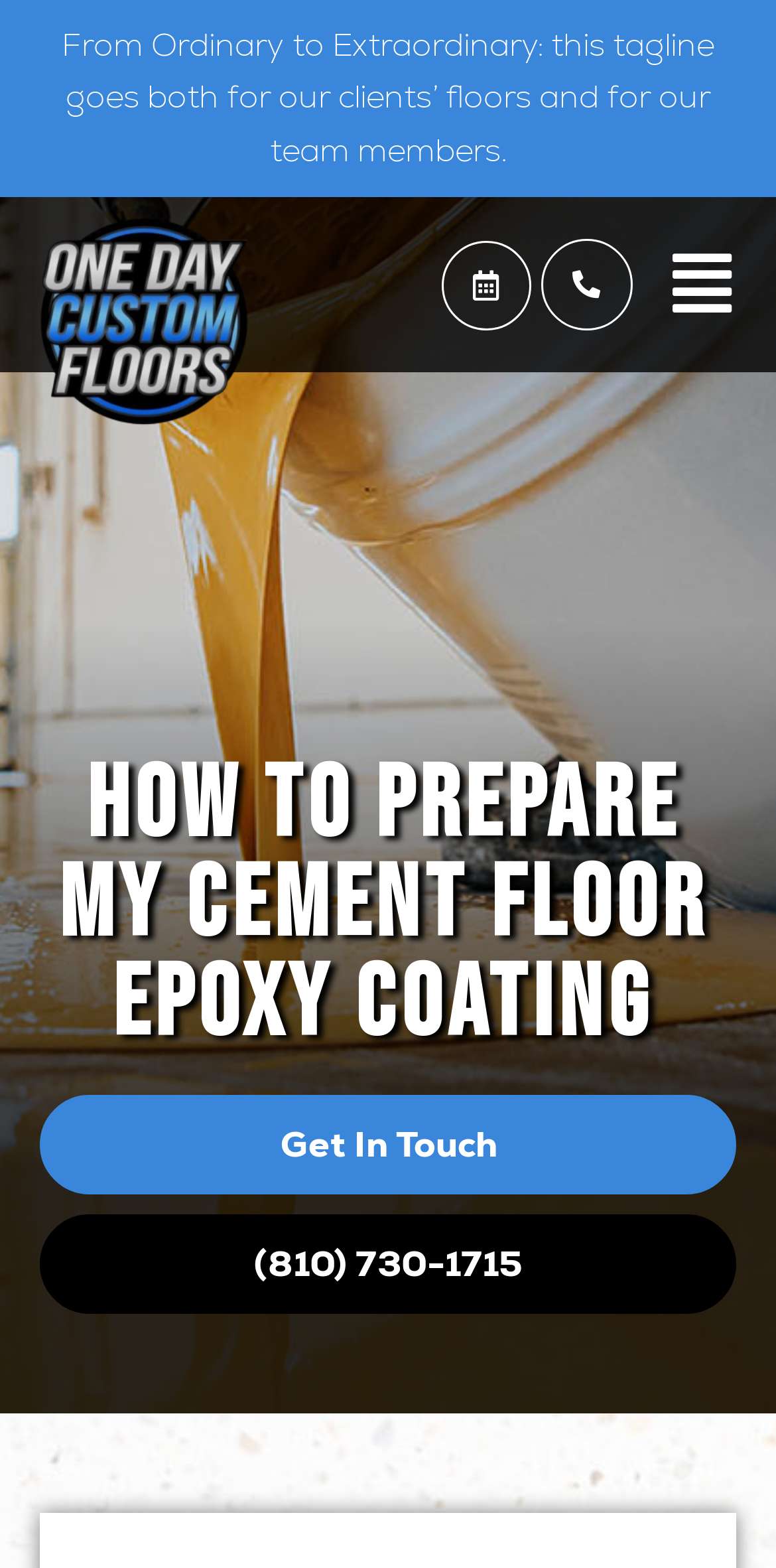Could you please study the image and provide a detailed answer to the question:
What is the phone number to get in touch?

The phone number is located at the bottom left corner of the webpage, and it is a link. The text '(810) 730-1715' is associated with the link, indicating that it is the phone number to get in touch with the company.